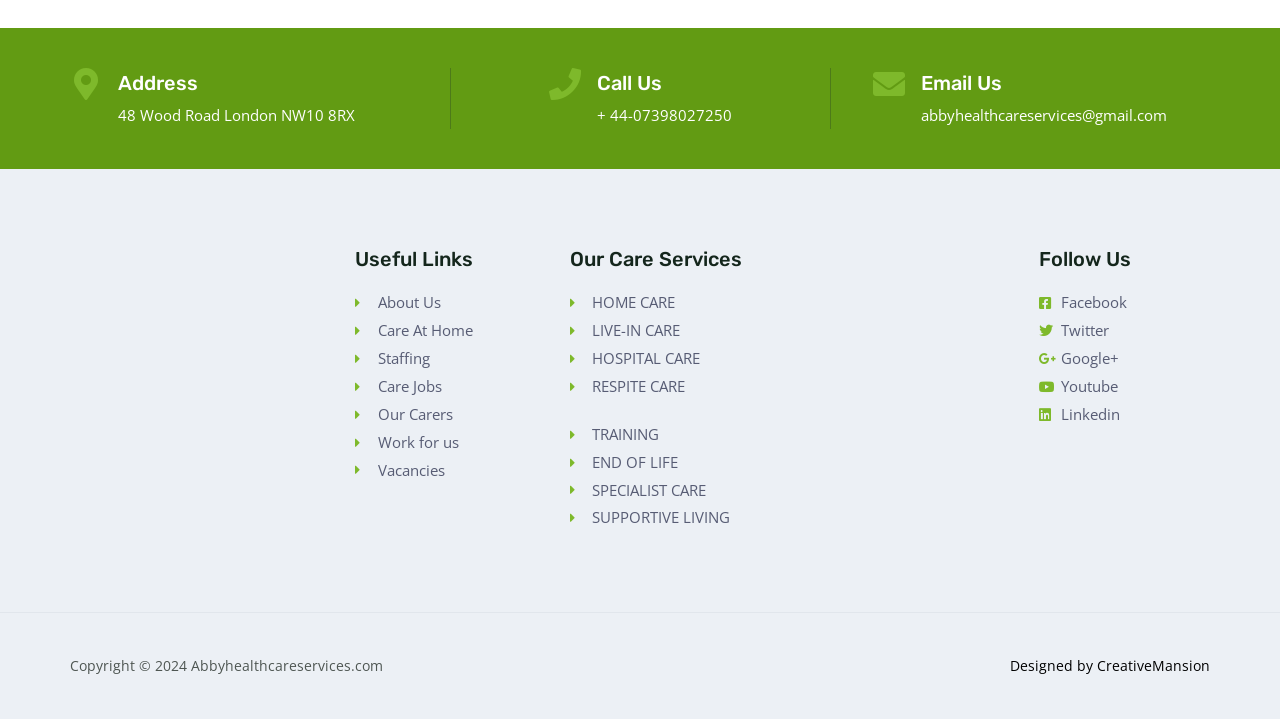Could you find the bounding box coordinates of the clickable area to complete this instruction: "Learn about HOME CARE services"?

[0.445, 0.403, 0.812, 0.441]